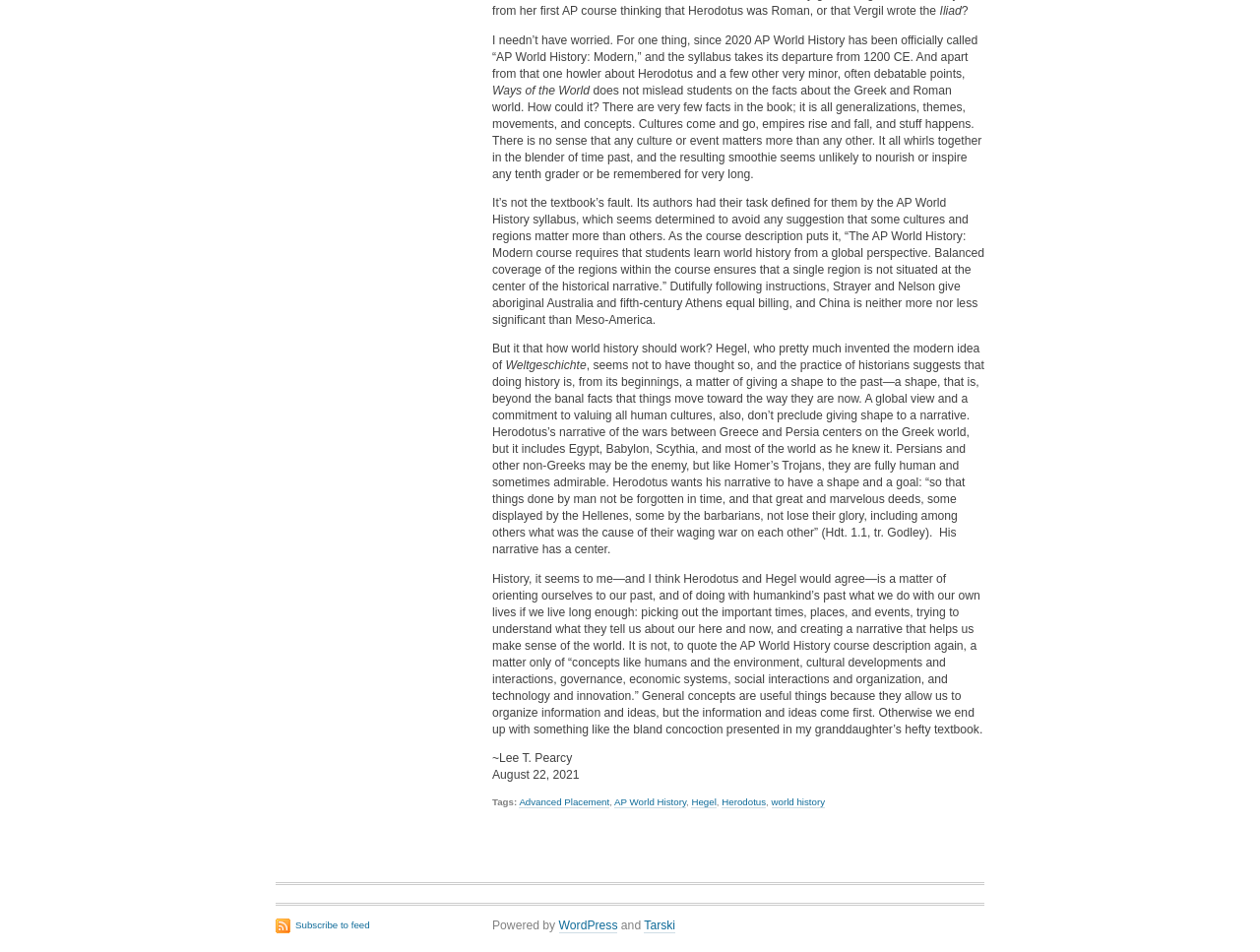Mark the bounding box of the element that matches the following description: "Subscribe to feed".

[0.219, 0.964, 0.293, 0.981]